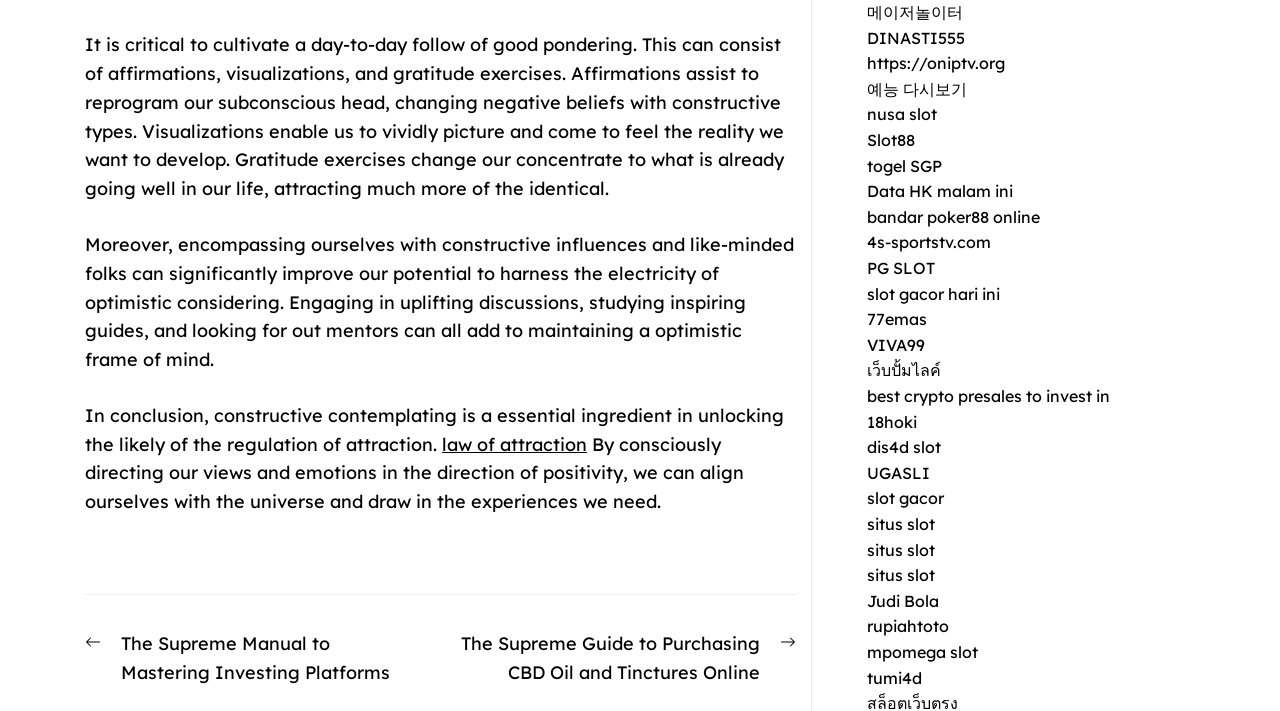What is the importance of cultivating a day-to-day follow of good thinking?
Refer to the image and provide a detailed answer to the question.

According to the webpage, cultivating a day-to-day follow of good thinking is critical to unlock the potential of the law of attraction. This can be achieved through affirmations, visualizations, and gratitude exercises, which help to reprogram our subconscious mind, vividly picture and feel the reality we want to develop, and change our focus to what is already going well in our life, attracting more of the same.